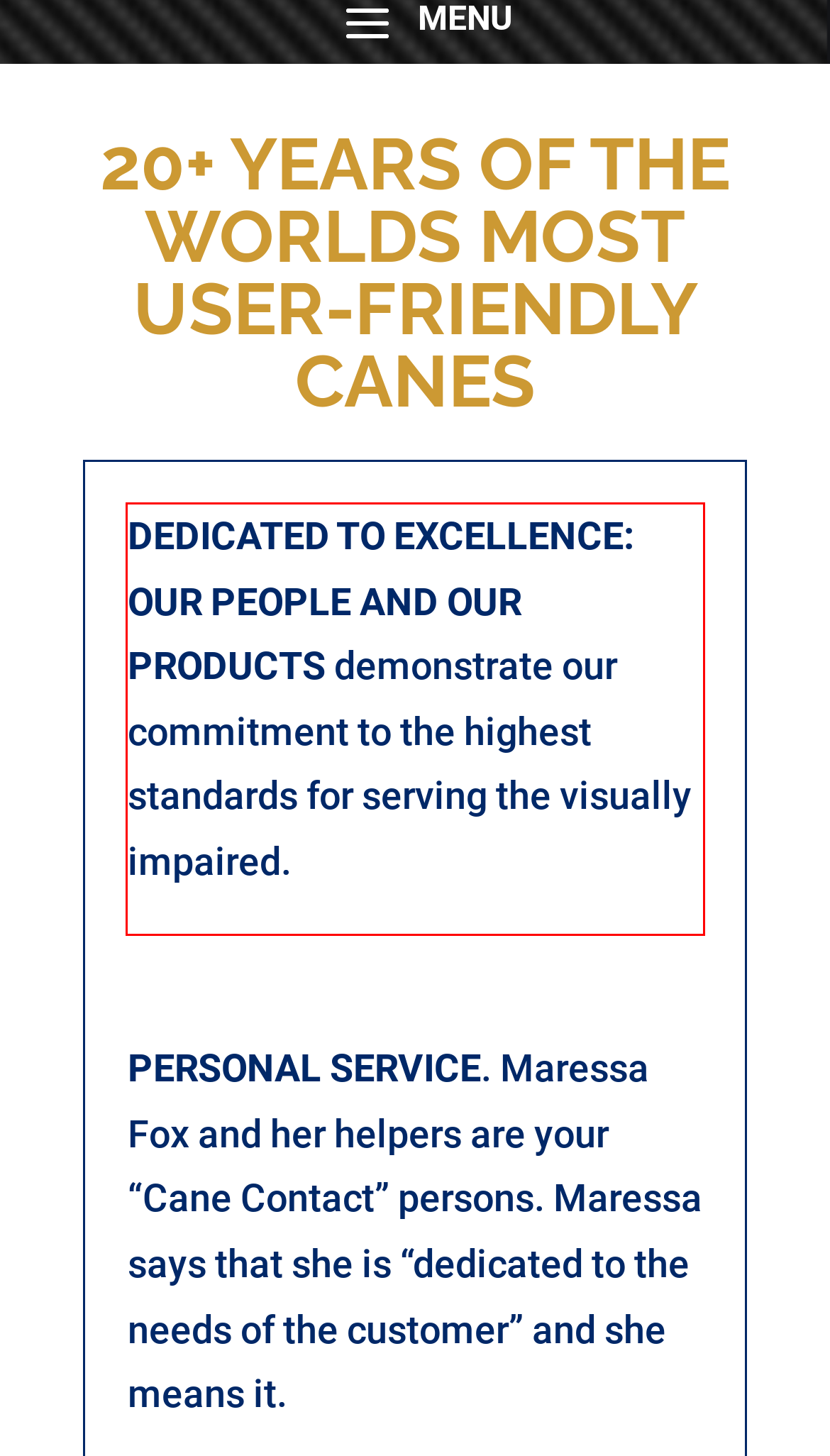Using the provided webpage screenshot, identify and read the text within the red rectangle bounding box.

DEDICATED TO EXCELLENCE: OUR PEOPLE AND OUR PRODUCTS demonstrate our commitment to the highest standards for serving the visually impaired.